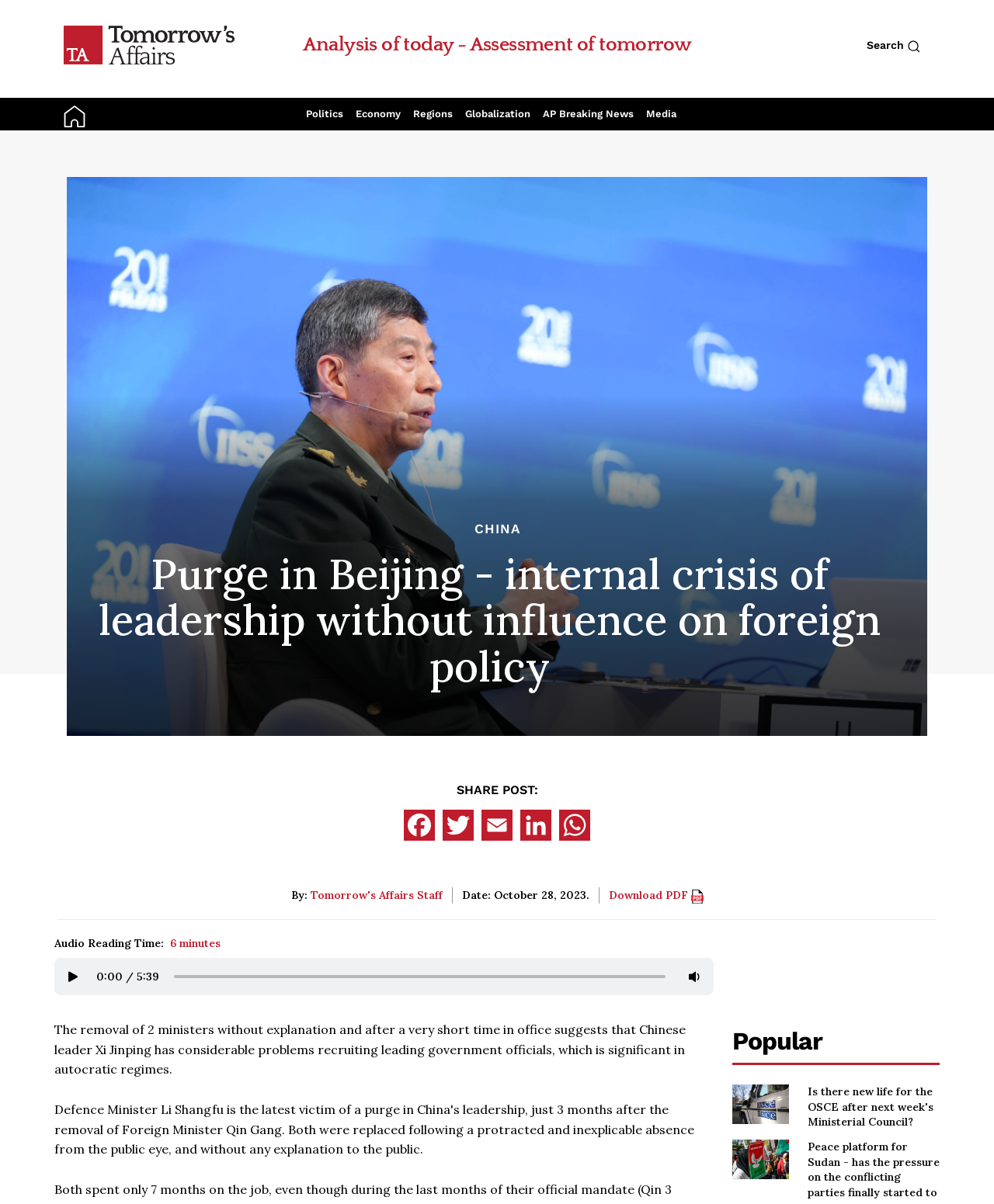Find and indicate the bounding box coordinates of the region you should select to follow the given instruction: "Share post on Facebook".

[0.406, 0.673, 0.438, 0.698]